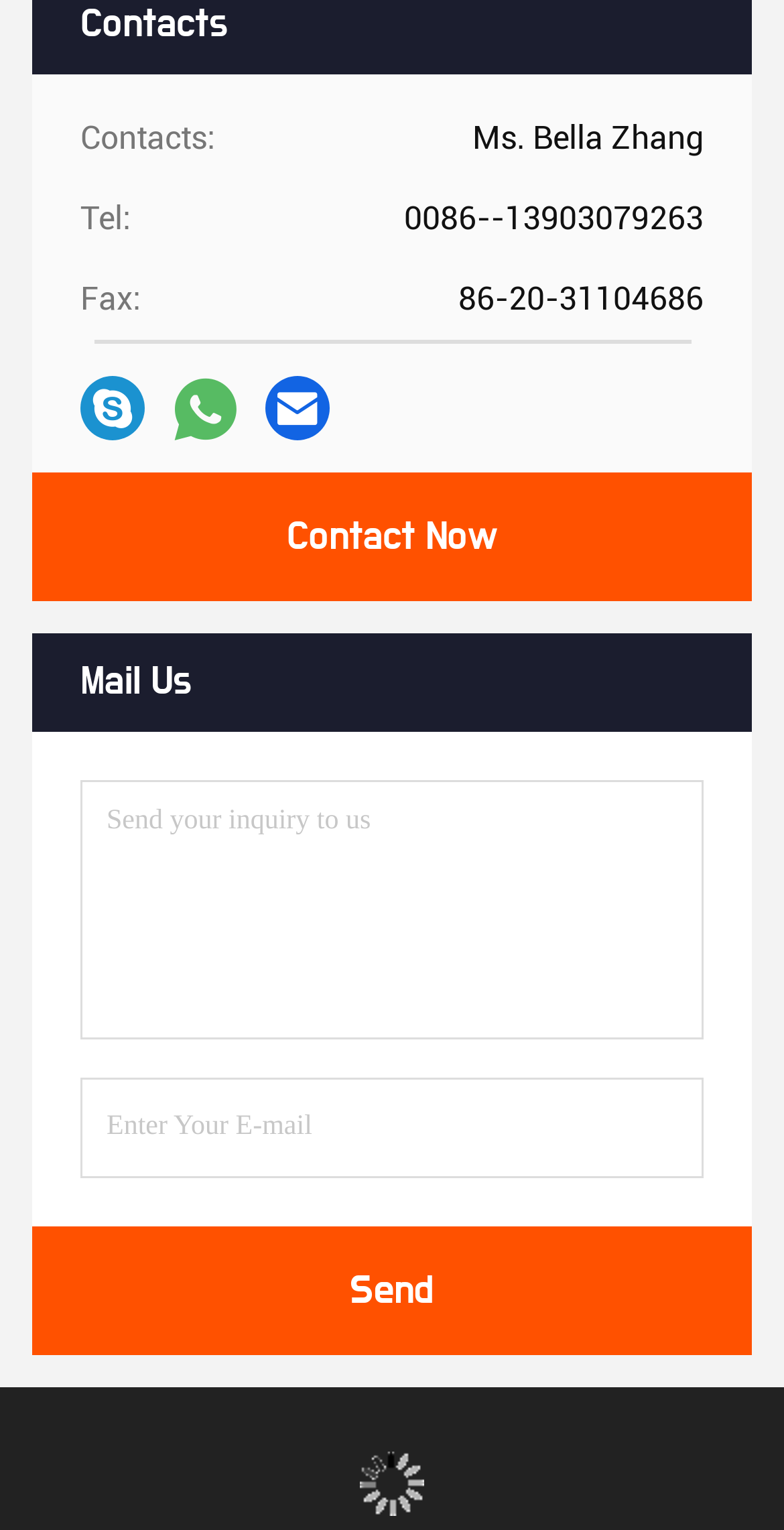What is the fax number? Using the information from the screenshot, answer with a single word or phrase.

86-20-31104686